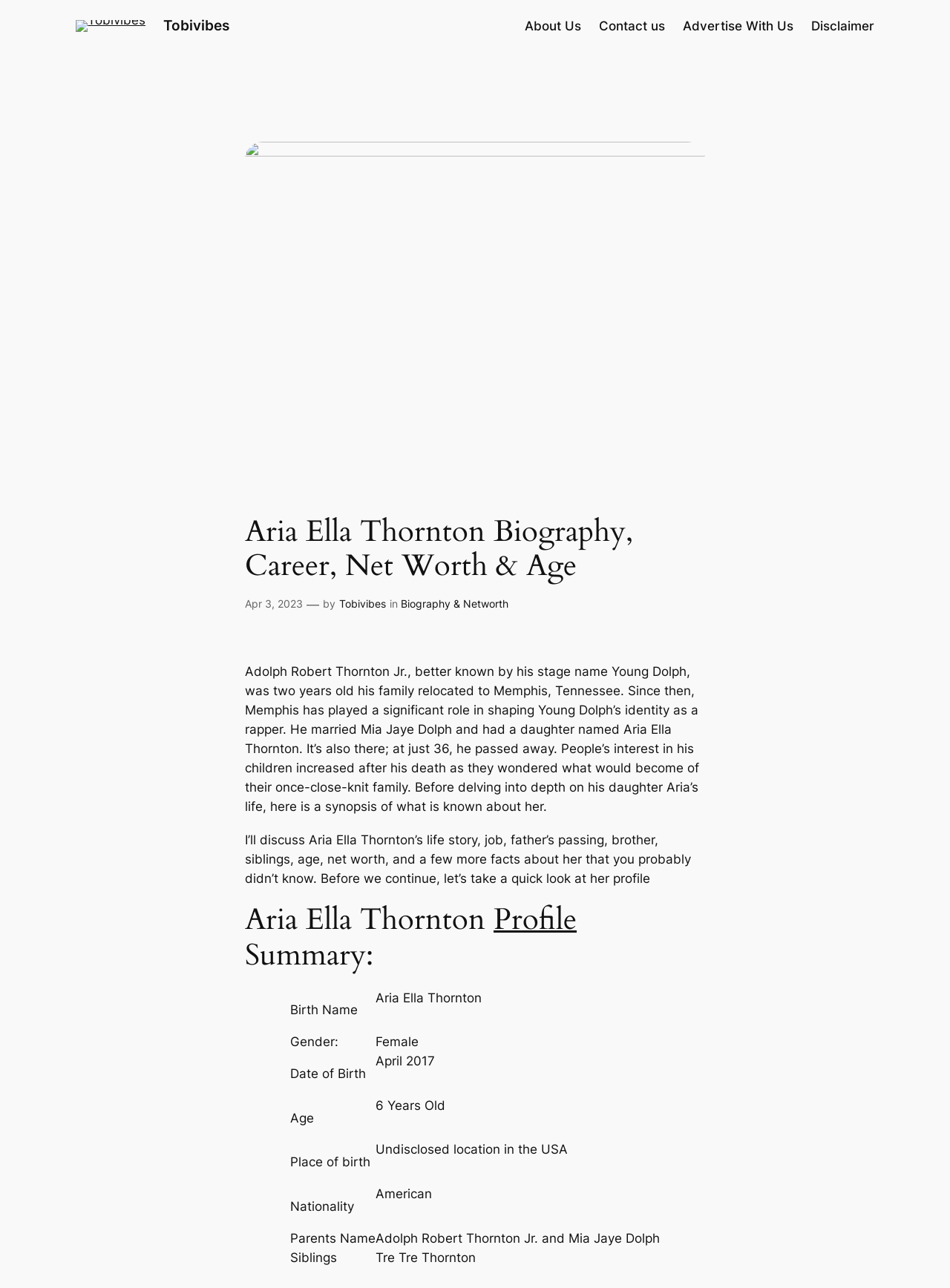What is the name of Aria Ella Thornton's mother?
Using the image as a reference, answer the question with a short word or phrase.

Mia Jaye Dolph